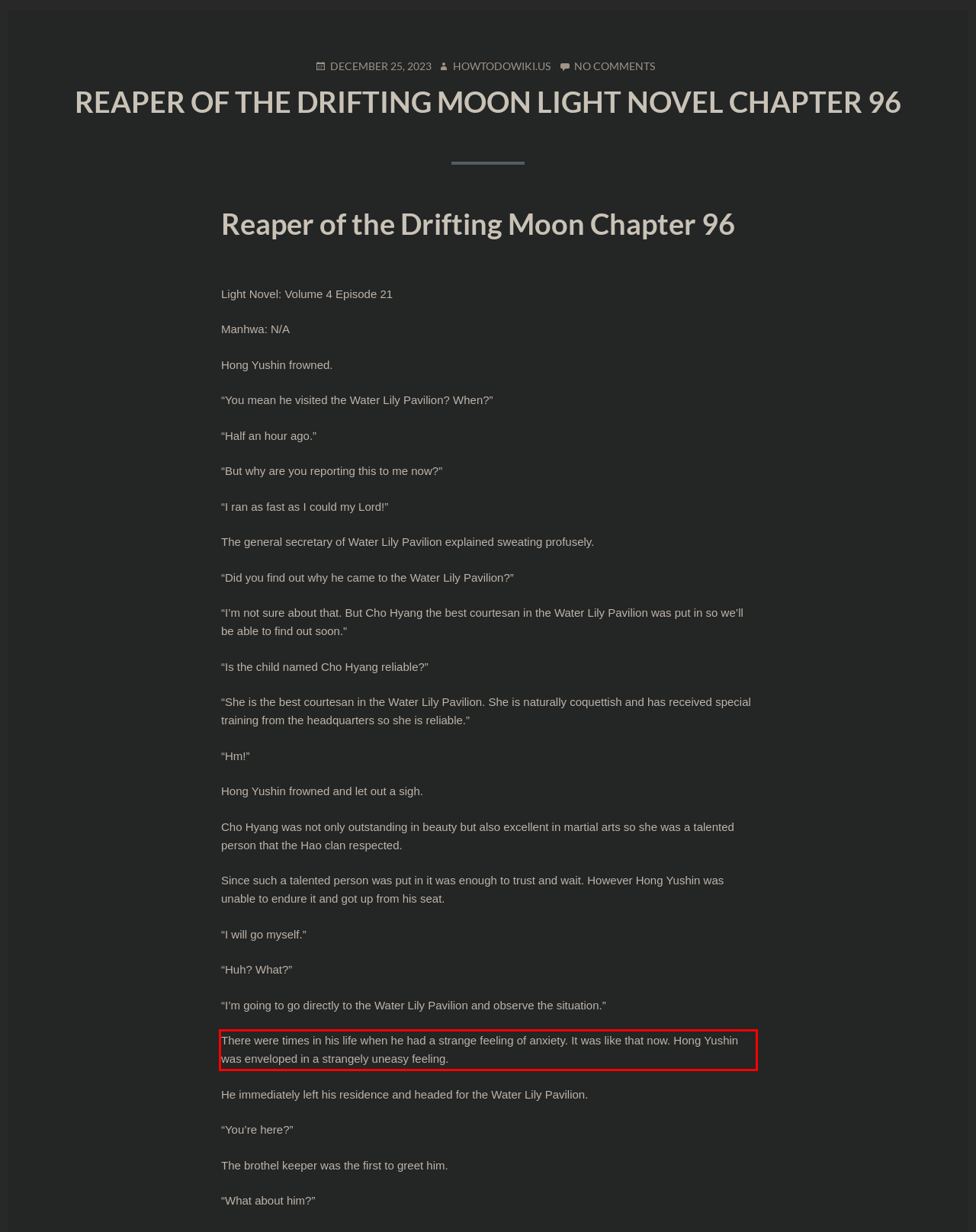You have a screenshot with a red rectangle around a UI element. Recognize and extract the text within this red bounding box using OCR.

There were times in his life when he had a strange feeling of anxiety. It was like that now. Hong Yushin was enveloped in a strangely uneasy feeling.